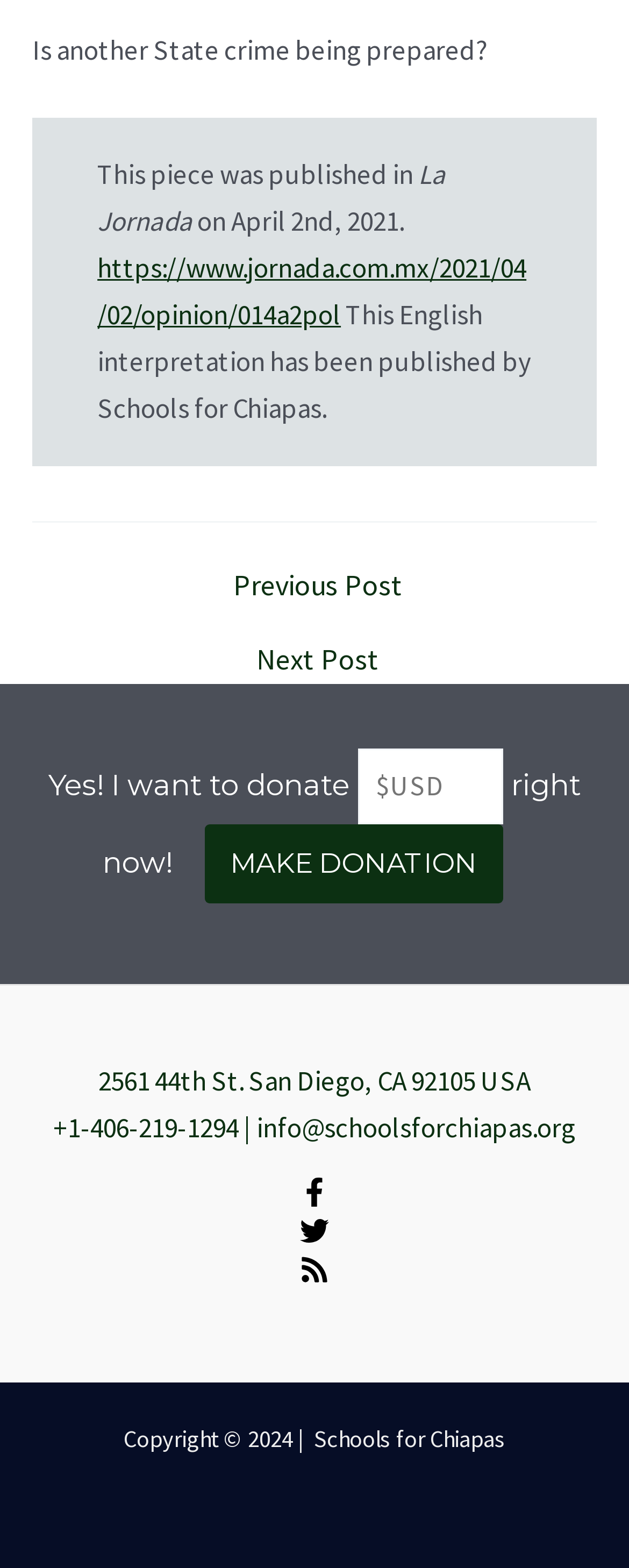Please determine the bounding box coordinates of the element's region to click in order to carry out the following instruction: "Click the 'Previous Post' link". The coordinates should be four float numbers between 0 and 1, i.e., [left, top, right, bottom].

[0.056, 0.365, 0.954, 0.383]